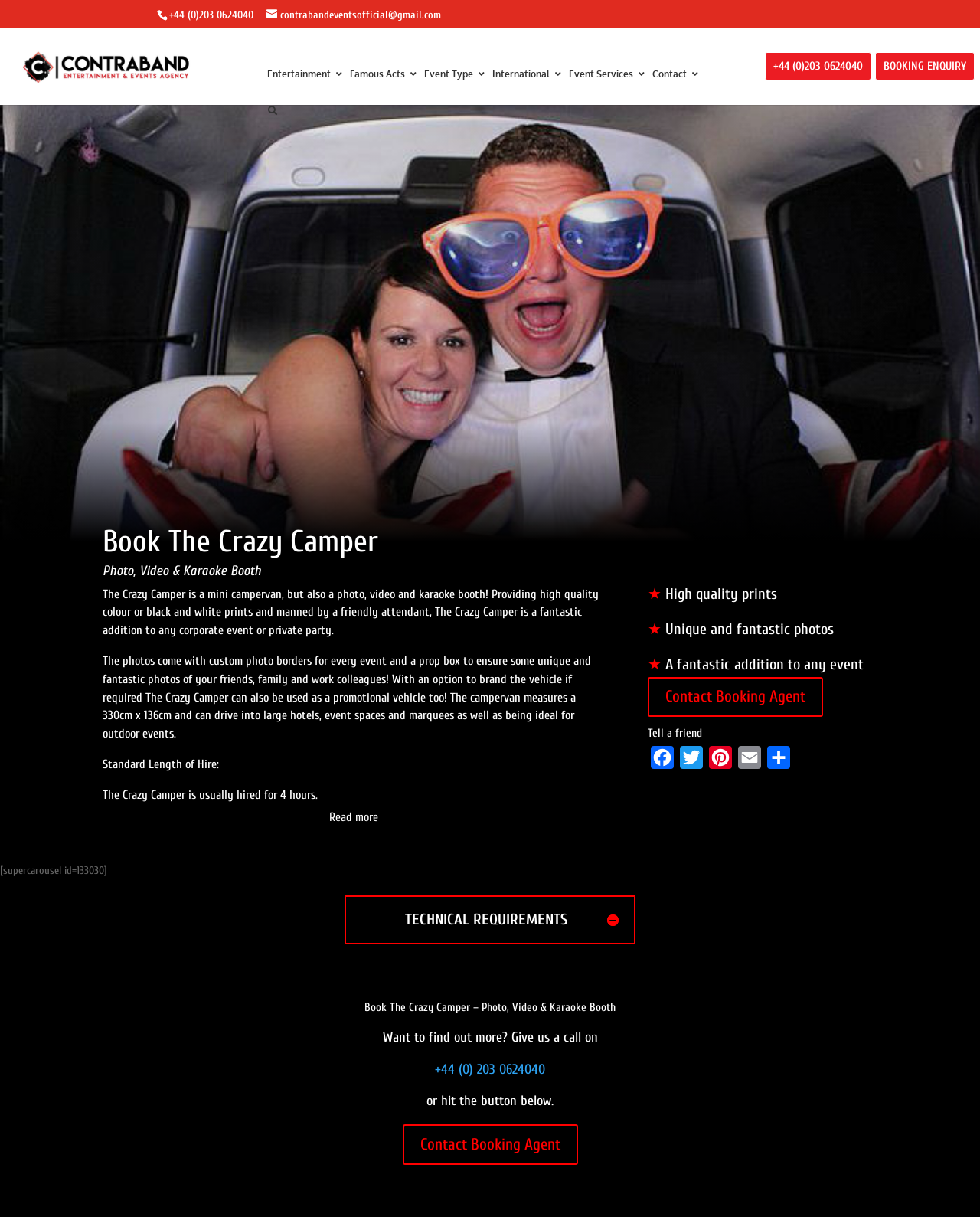Determine the bounding box coordinates for the element that should be clicked to follow this instruction: "Contact the website administrator". The coordinates should be given as four float numbers between 0 and 1, in the format [left, top, right, bottom].

None